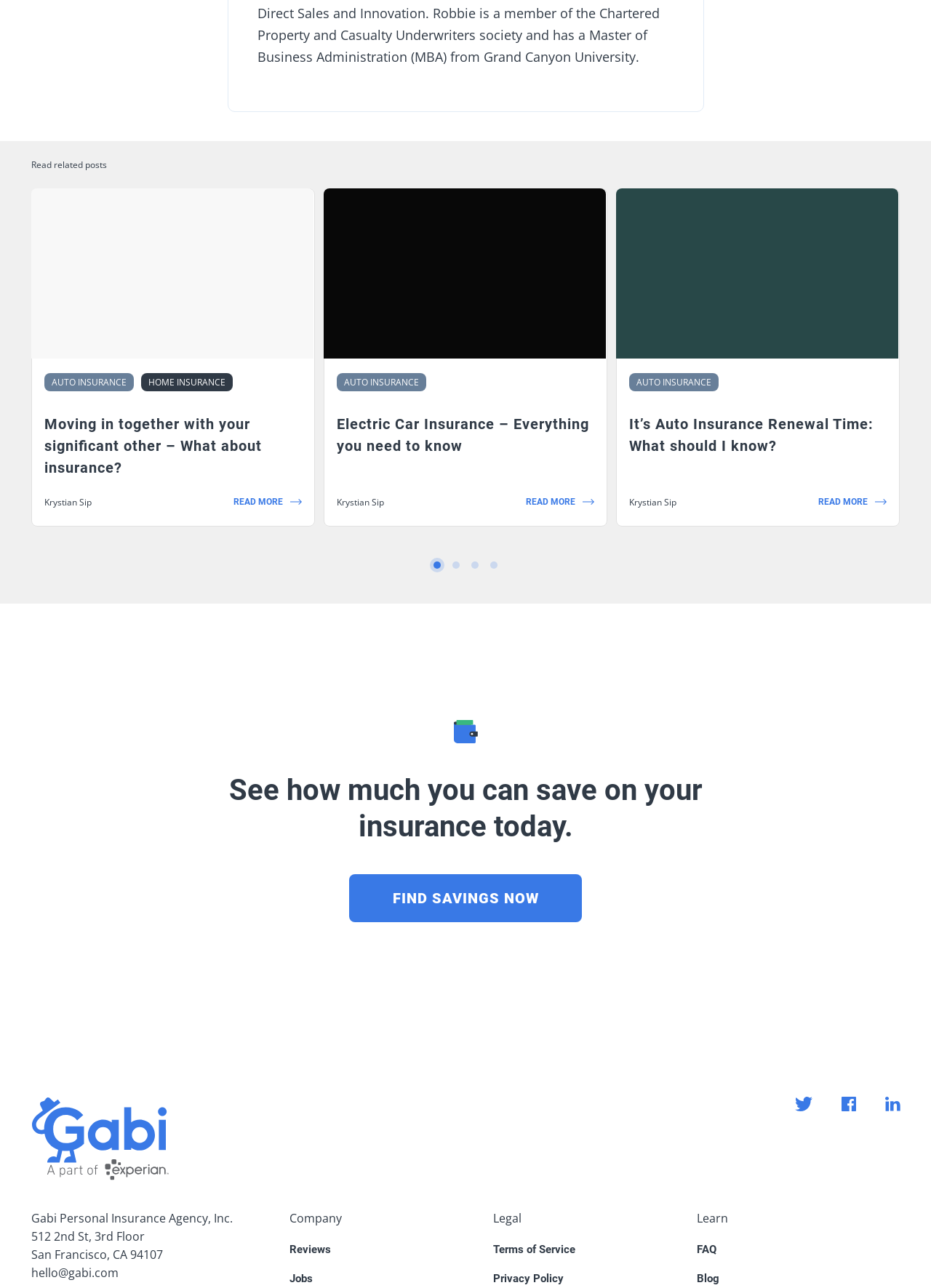Find the bounding box coordinates of the clickable element required to execute the following instruction: "Click on the 'AUTO INSURANCE' button". Provide the coordinates as four float numbers between 0 and 1, i.e., [left, top, right, bottom].

[0.048, 0.29, 0.144, 0.304]